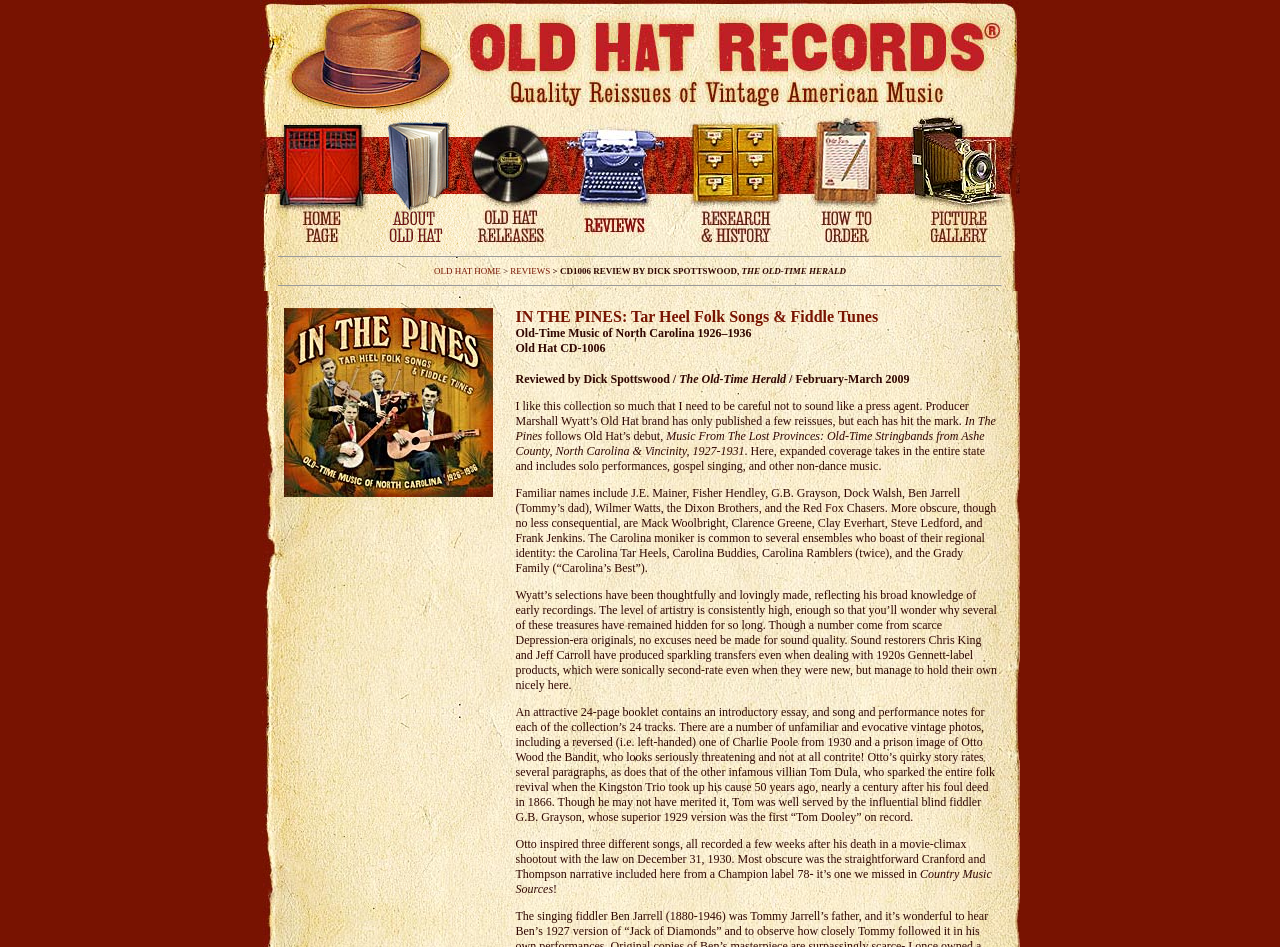Please locate the bounding box coordinates of the element that should be clicked to achieve the given instruction: "Check the picture gallery".

[0.702, 0.25, 0.797, 0.268]